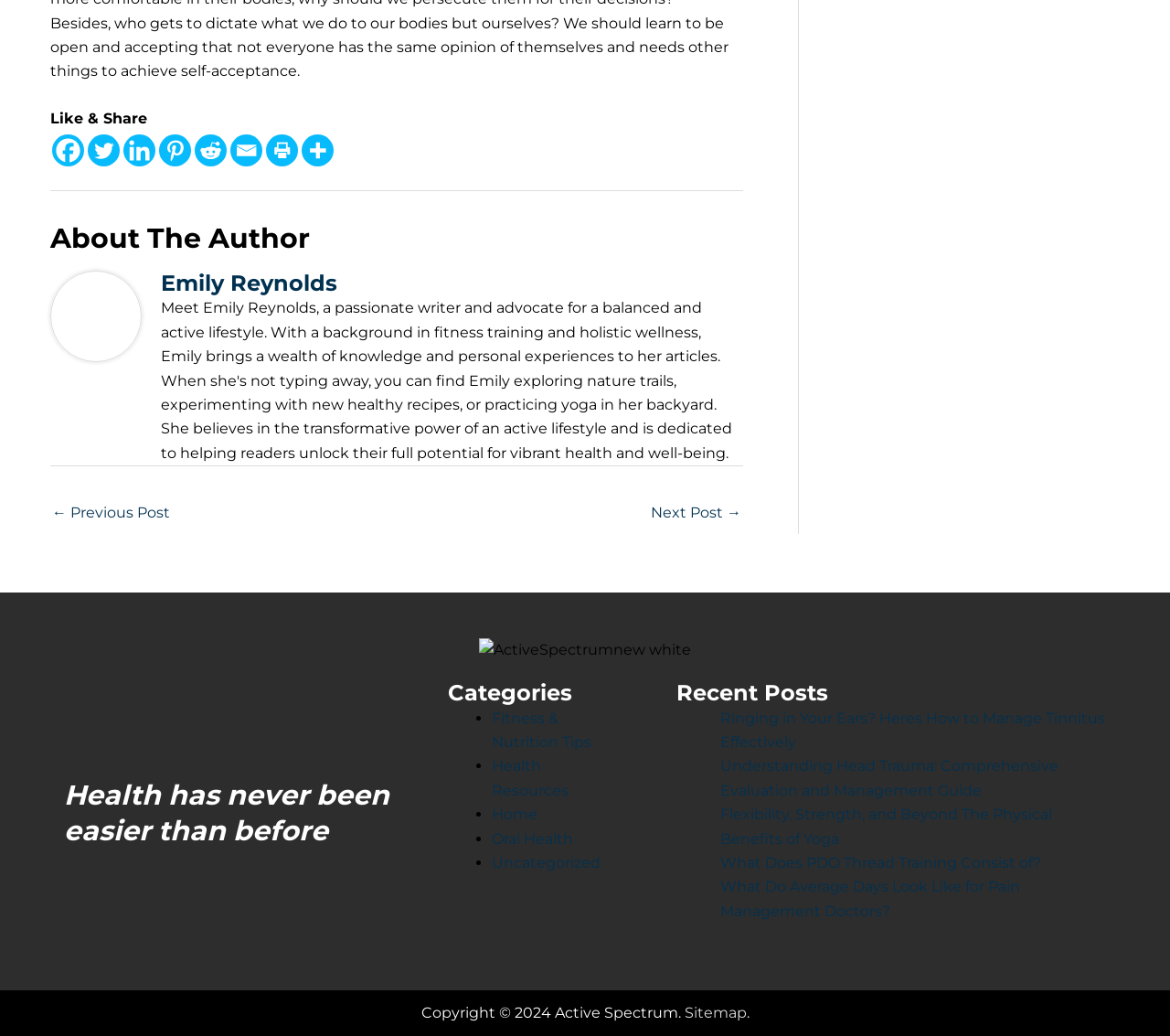Answer this question in one word or a short phrase: What are the categories listed?

Fitness & Nutrition Tips, Health Resources, Home, Oral Health, Uncategorized